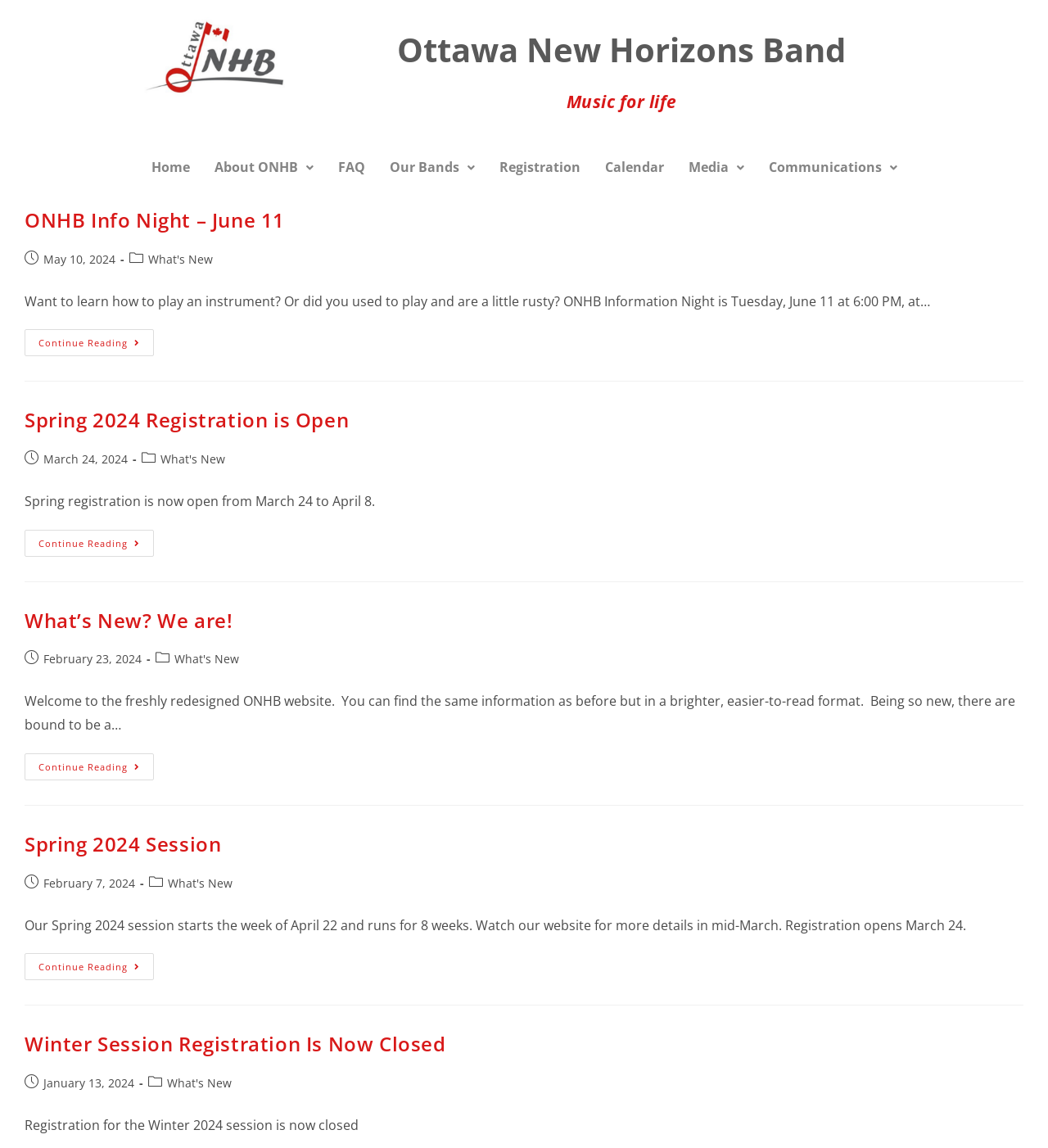Please indicate the bounding box coordinates of the element's region to be clicked to achieve the instruction: "Click on Home". Provide the coordinates as four float numbers between 0 and 1, i.e., [left, top, right, bottom].

[0.132, 0.126, 0.193, 0.165]